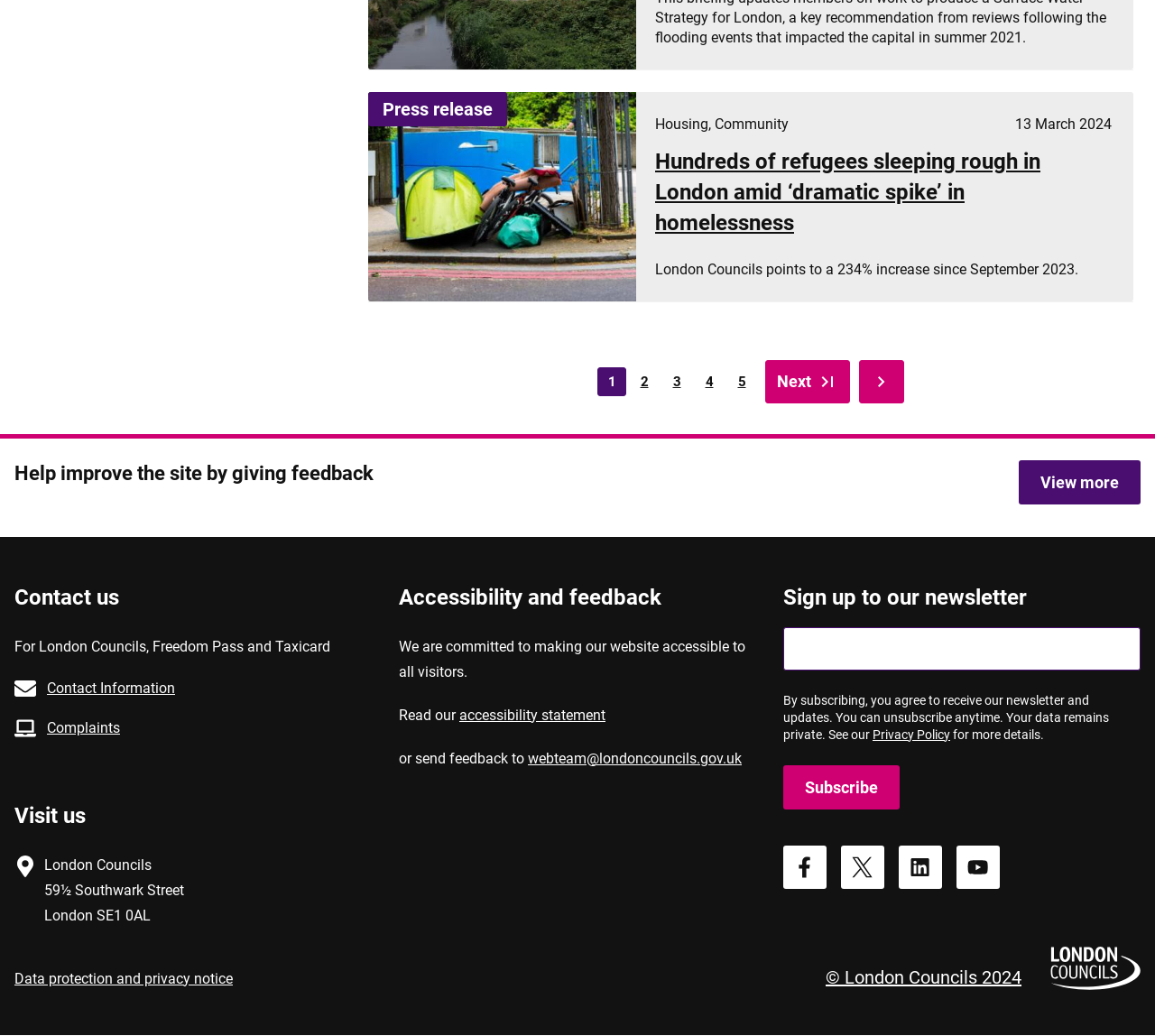Can you identify the bounding box coordinates of the clickable region needed to carry out this instruction: 'View more'? The coordinates should be four float numbers within the range of 0 to 1, stated as [left, top, right, bottom].

[0.882, 0.444, 0.988, 0.487]